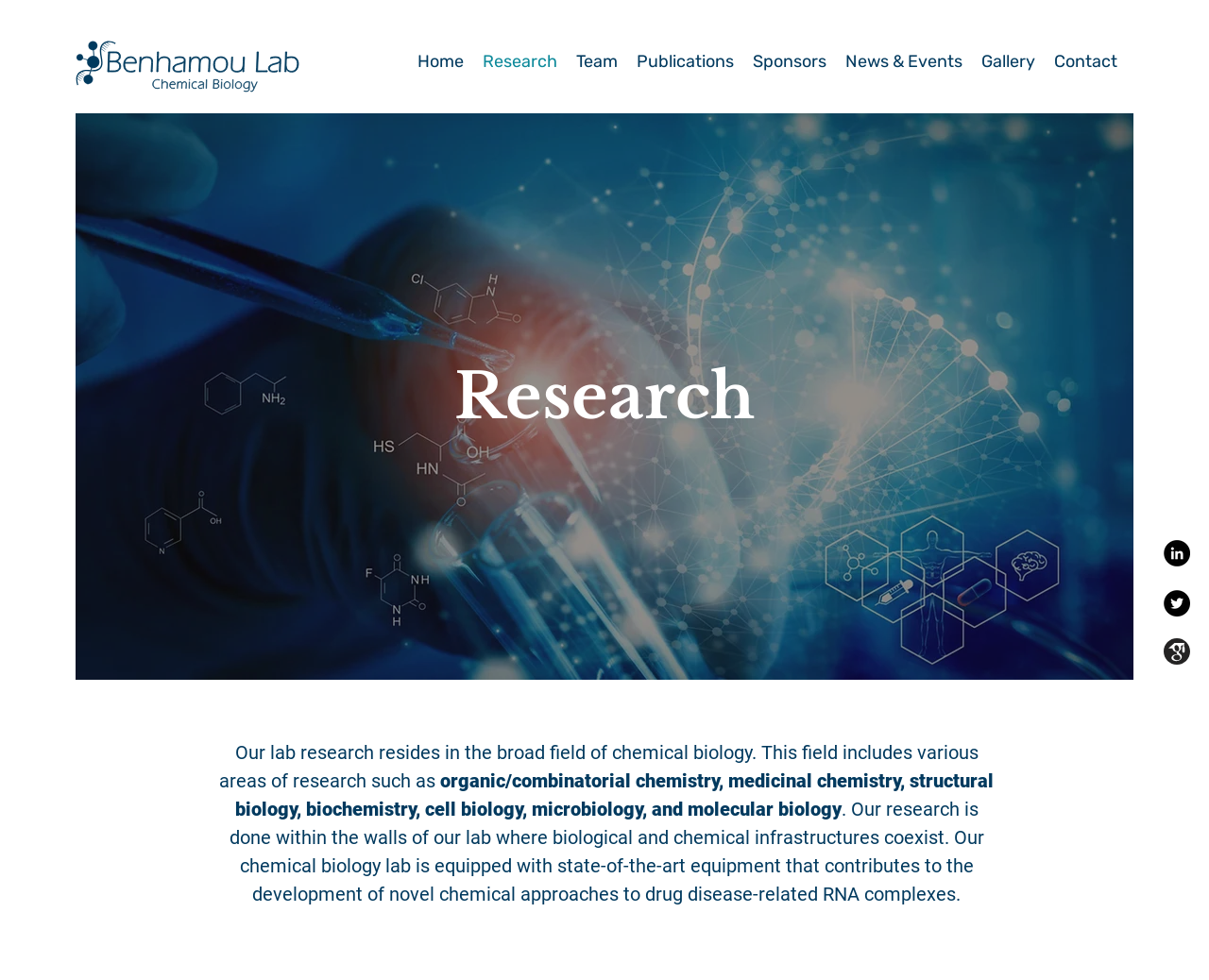Please identify the bounding box coordinates of the clickable area that will fulfill the following instruction: "Submit your email address". The coordinates should be in the format of four float numbers between 0 and 1, i.e., [left, top, right, bottom].

None